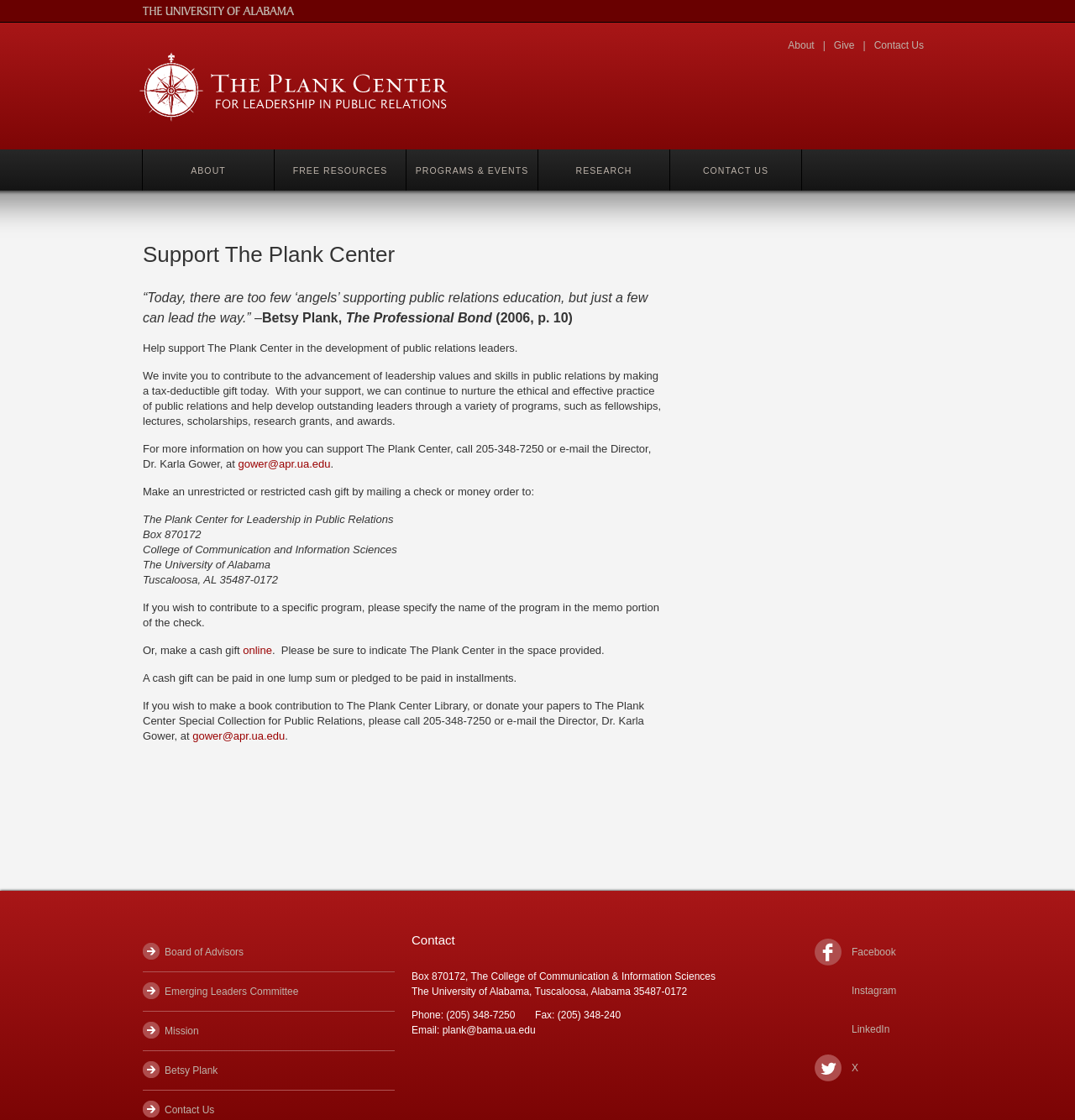Write a detailed summary of the webpage.

The webpage is dedicated to supporting the Plank Center for Leadership in Public Relations. At the top, there are several links to related websites, including the University of Alabama and the Plank Center's own website. Below these links, there is a navigation menu with options such as "About", "Give", and "Contact Us".

The main content of the page is a call to action, encouraging visitors to contribute to the advancement of leadership, mentorship, and diversity and inclusion in public relations by making a tax-deductible gift. There is a quote from Betsy Plank, the founder of the Plank Center, emphasizing the importance of supporting public relations education.

Below the quote, there is a detailed description of how the Plank Center uses donations to support its programs, including fellowships, lectures, scholarships, research grants, and awards. Visitors are encouraged to make an unrestricted or restricted cash gift, either by mailing a check or making an online donation.

The page also provides contact information for the Plank Center, including a mailing address, phone number, fax number, and email address. Additionally, there are links to the Plank Center's social media profiles, including Facebook, Instagram, LinkedIn, and an unknown platform represented by the letter "X".

In the bottom left corner of the page, there are several links to related pages, including the Board of Advisors, Emerging Leaders Committee, Mission, and Betsy Plank's biography. There is also a contact section with a heading and a group of static text elements providing additional contact information.